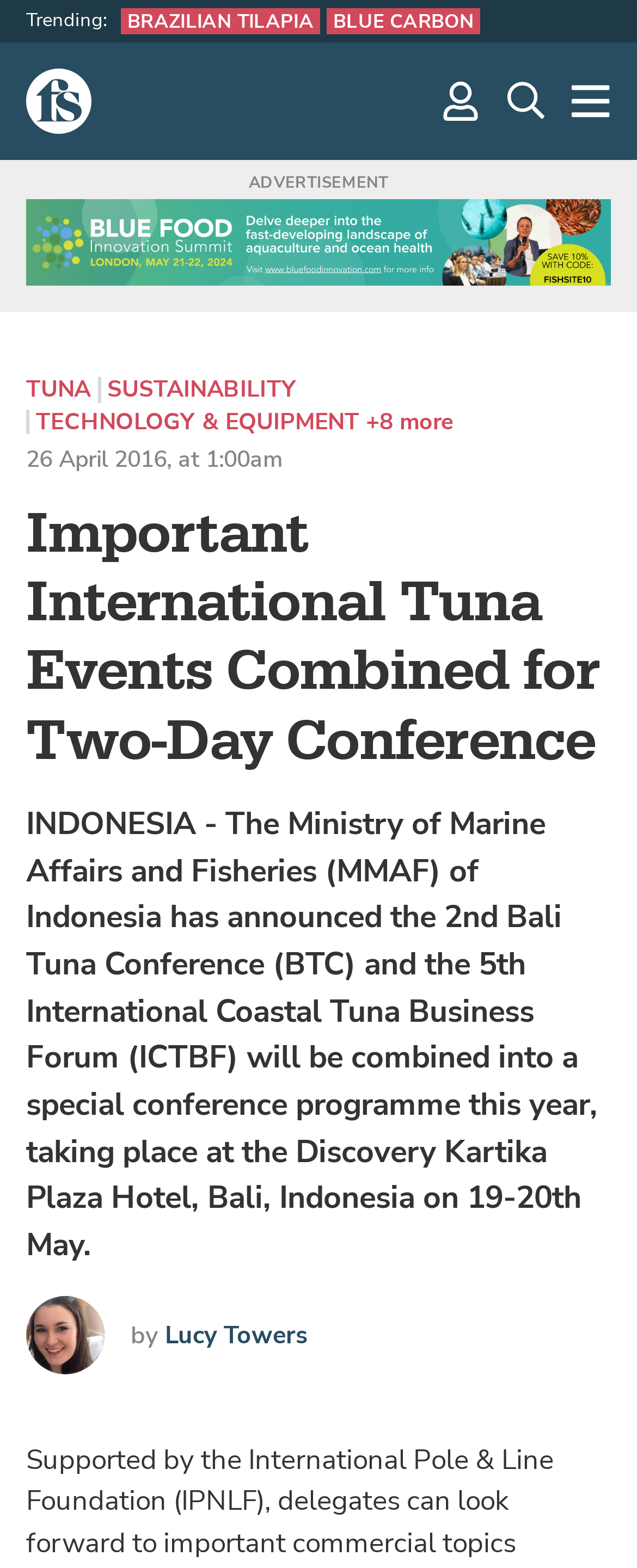Produce an extensive caption that describes everything on the webpage.

The webpage appears to be an article page from "The Fish Site" website. At the top left corner, there is a logo of "The Fish Site" accompanied by a link to the website's homepage. On the top right corner, there are three buttons: "More", "Search", and an empty link.

Below the top navigation bar, there is a tertiary navigation menu with a "Trending" label, followed by two links to "BRAZILIAN TILAPIA" and "BLUE CARBON". 

The main content of the webpage is an article with a heading "Important International Tuna Events Combined for Two-Day Conference". The article is categorized under several tags, including "TUNA", "SUSTAINABILITY", "TECHNOLOGY & EQUIPMENT", and eight more. The article's publication time is displayed as "26 April 2016, at 1:00am".

The article's content is a single paragraph describing the 2nd Bali Tuna Conference and the 5th International Coastal Tuna Business Forum, which will be combined into a special conference programme. The paragraph is written by "Lucy Towers", whose name is linked to their profile, and accompanied by a thumbnail image.

At the bottom of the page, there is a complementary section containing an advertisement.